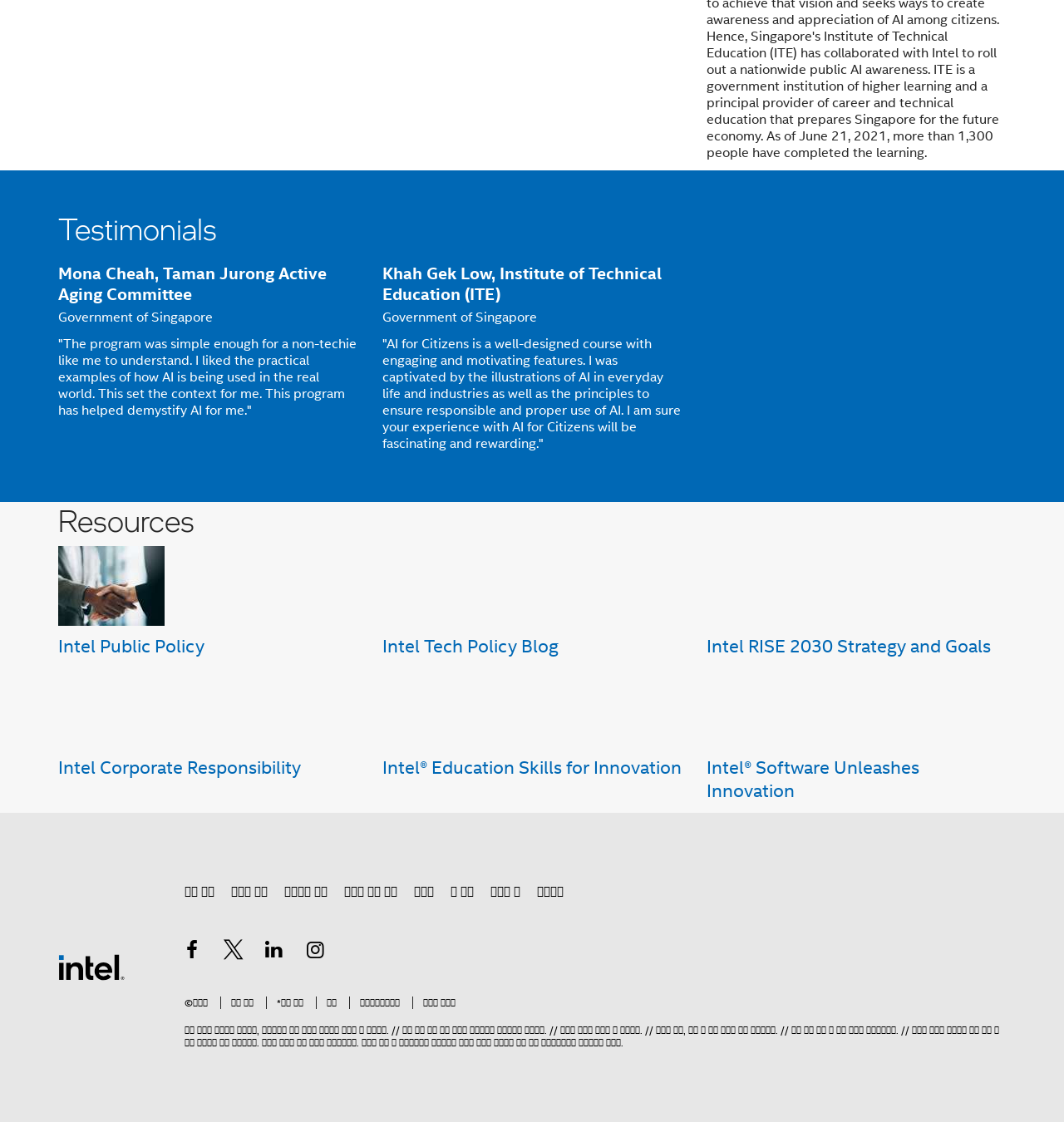What is the topic of the resources section?
Answer briefly with a single word or phrase based on the image.

AI and technology